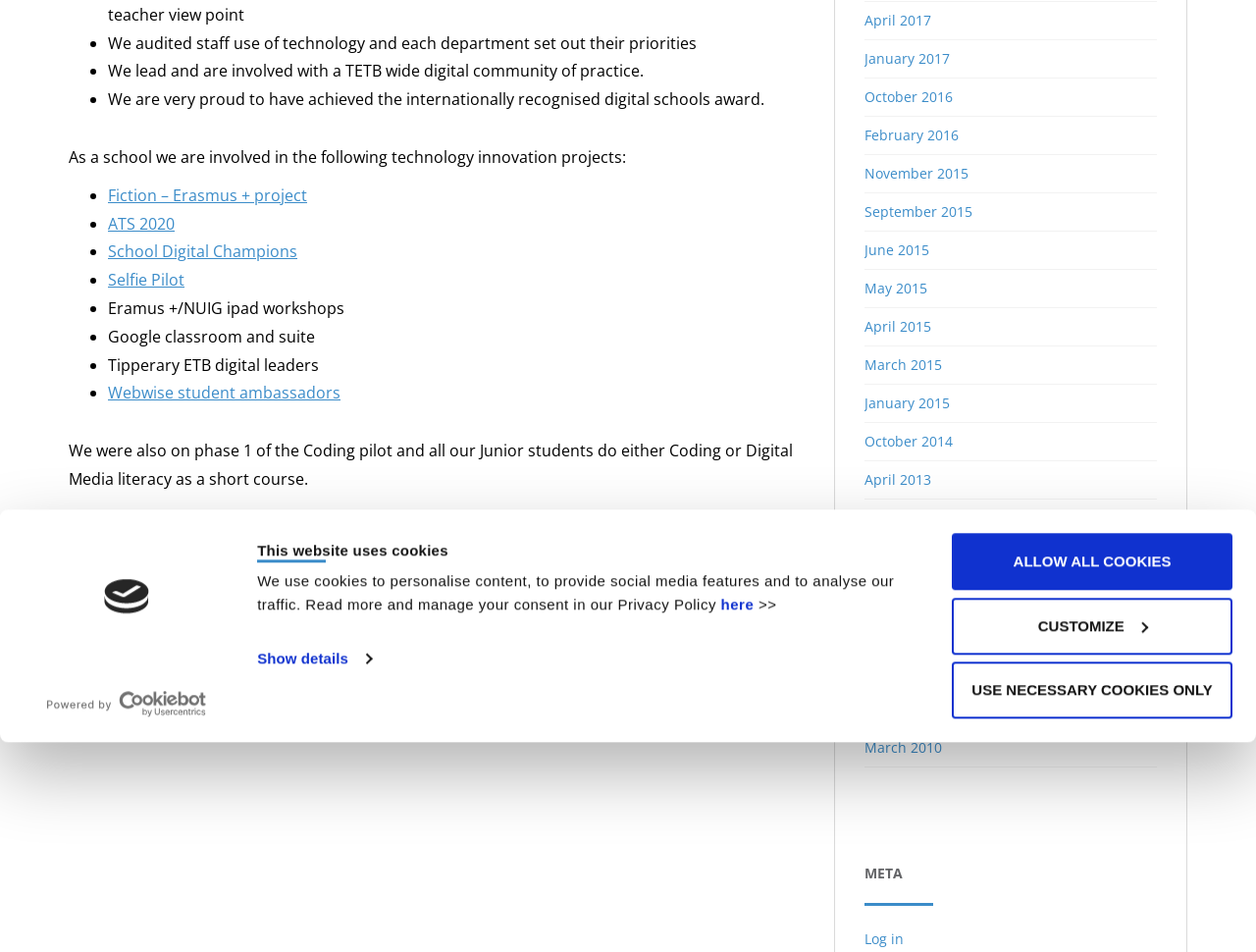Extract the bounding box coordinates for the described element: "April 2013". The coordinates should be represented as four float numbers between 0 and 1: [left, top, right, bottom].

[0.688, 0.494, 0.741, 0.513]